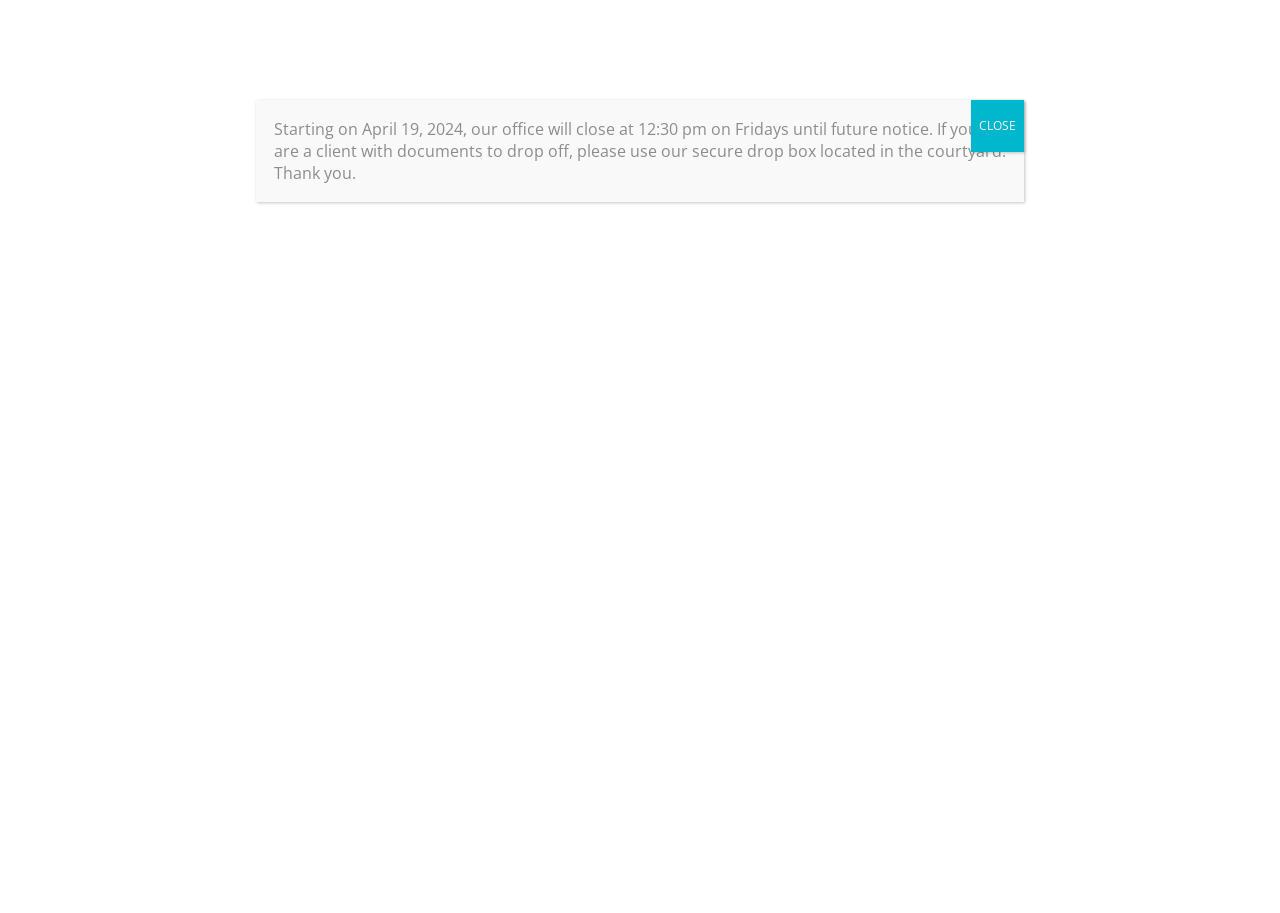Show me the bounding box coordinates of the clickable region to achieve the task as per the instruction: "Click the 'MAKE A PAYMENT' link".

[0.75, 0.018, 0.852, 0.042]